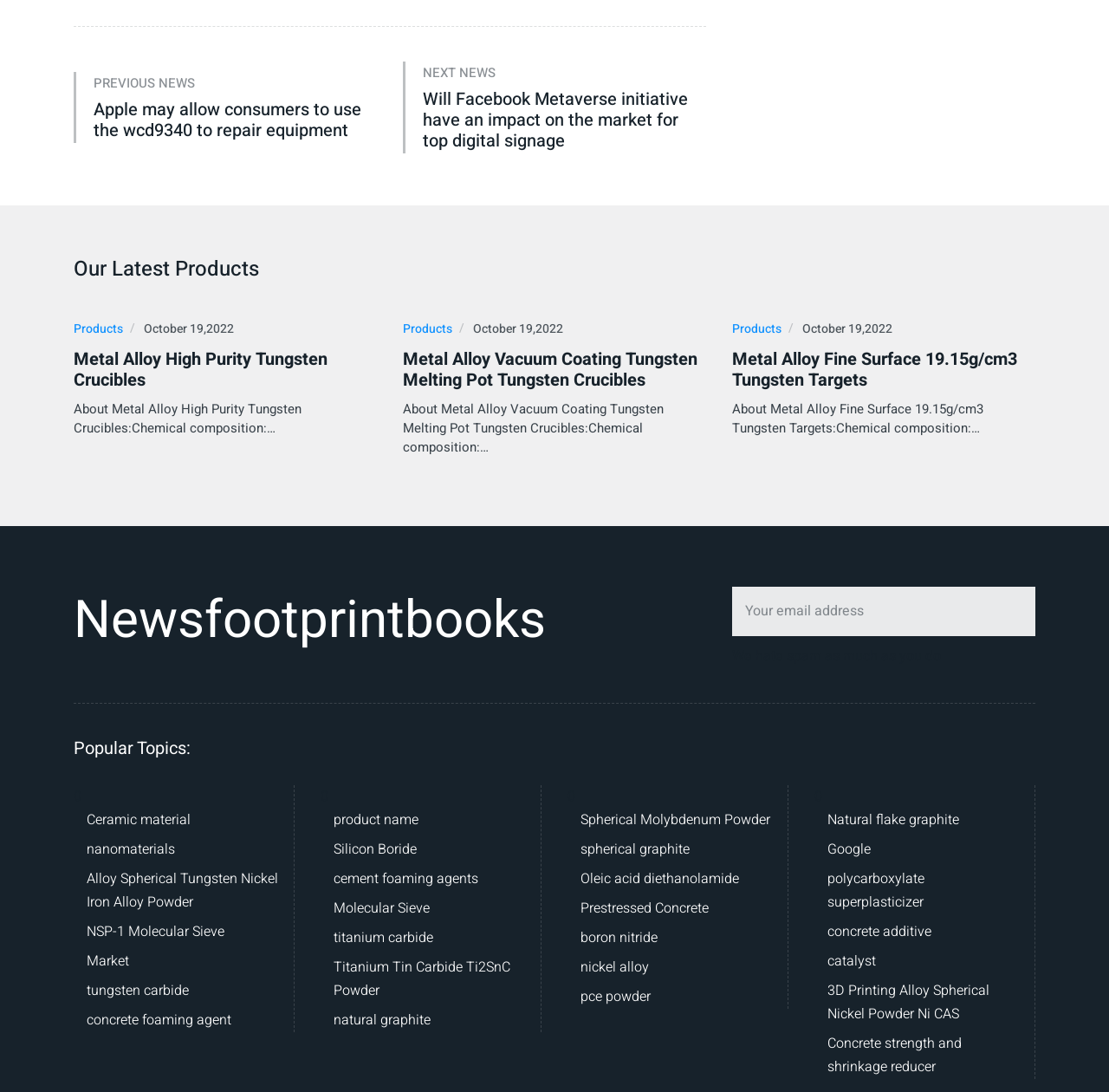Please identify the bounding box coordinates of the element on the webpage that should be clicked to follow this instruction: "Enter email address". The bounding box coordinates should be given as four float numbers between 0 and 1, formatted as [left, top, right, bottom].

[0.66, 0.537, 0.934, 0.583]